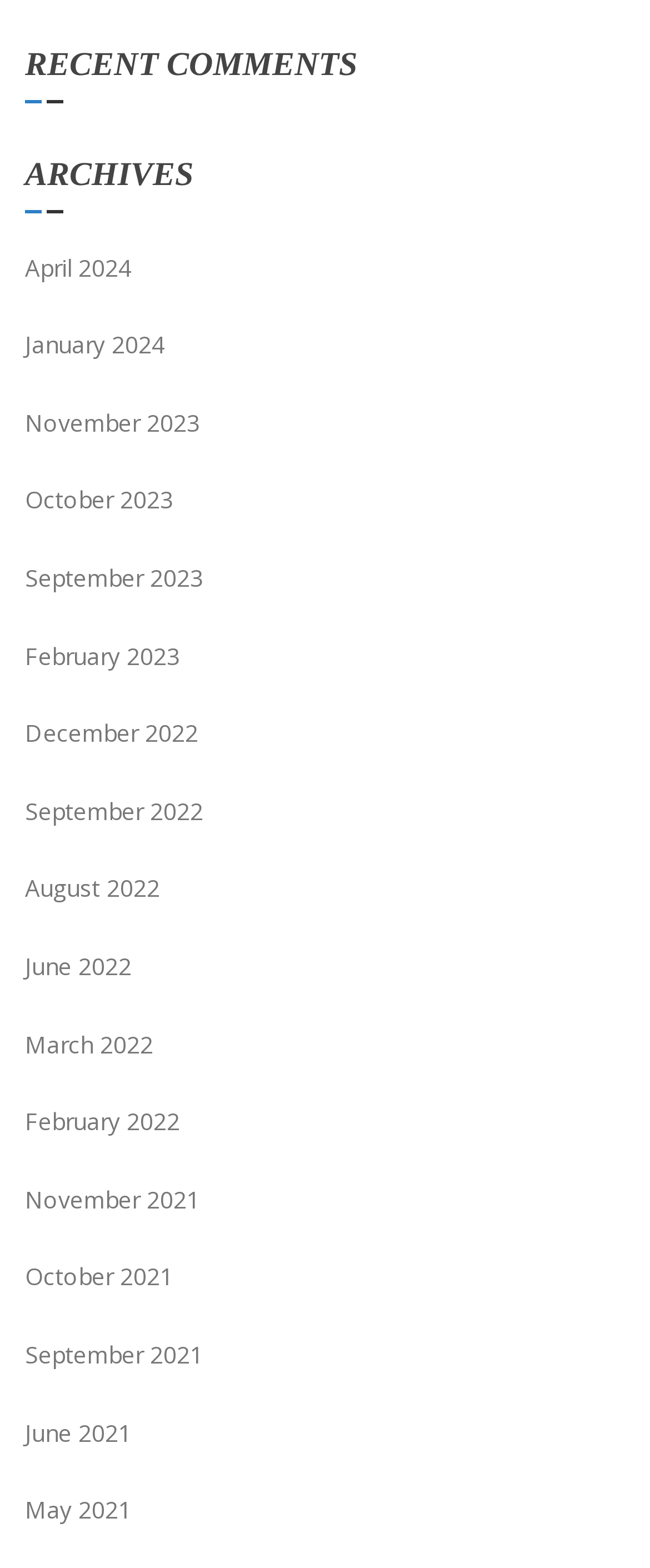Carefully observe the image and respond to the question with a detailed answer:
Is there a month listed from the year 2020?

I examined the list of links under the 'ARCHIVES' heading and did not find any month from the year 2020. The earliest year listed is 2021, with the month of May.